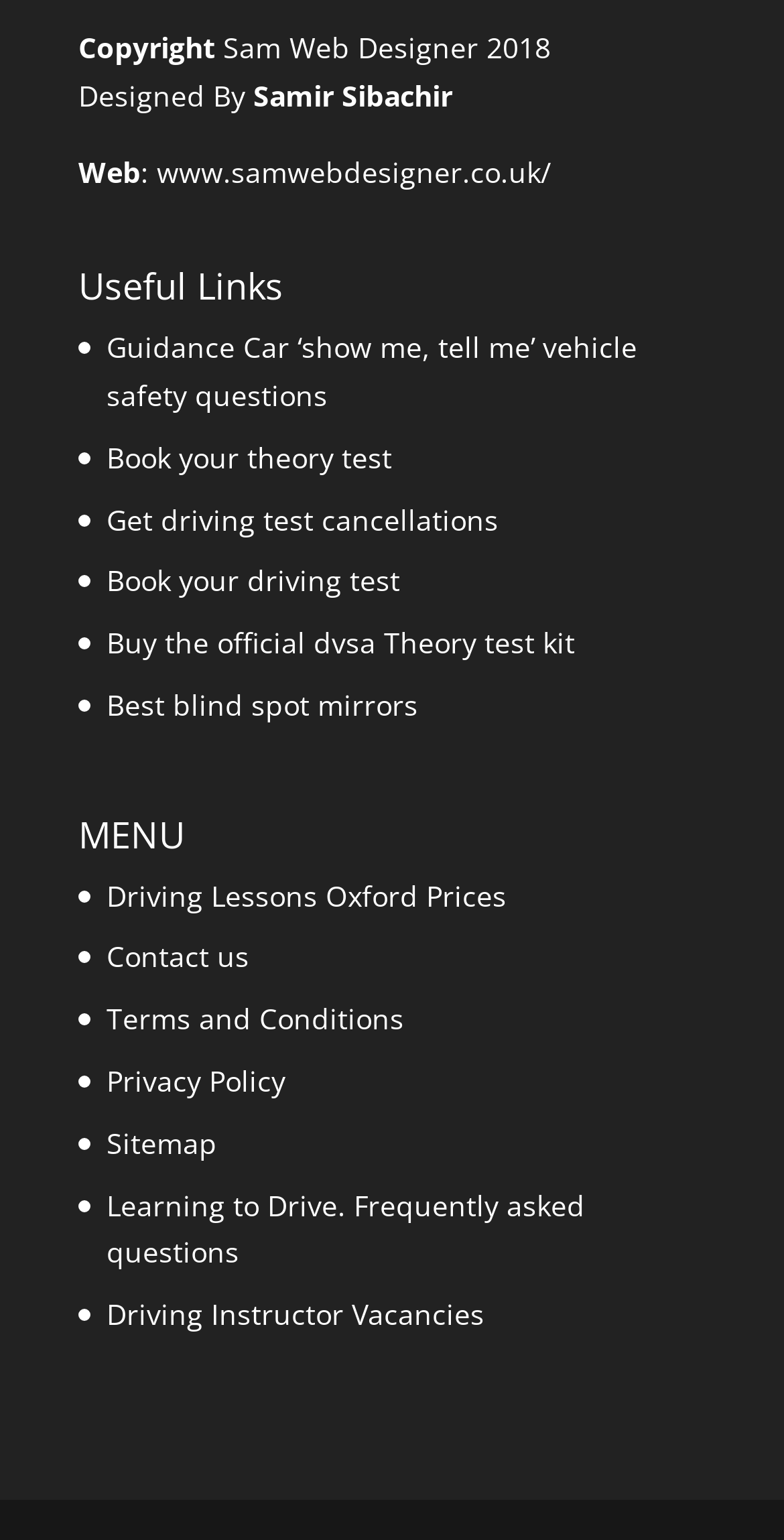Provide your answer to the question using just one word or phrase: How many links are there in the 'MENU' section?

7